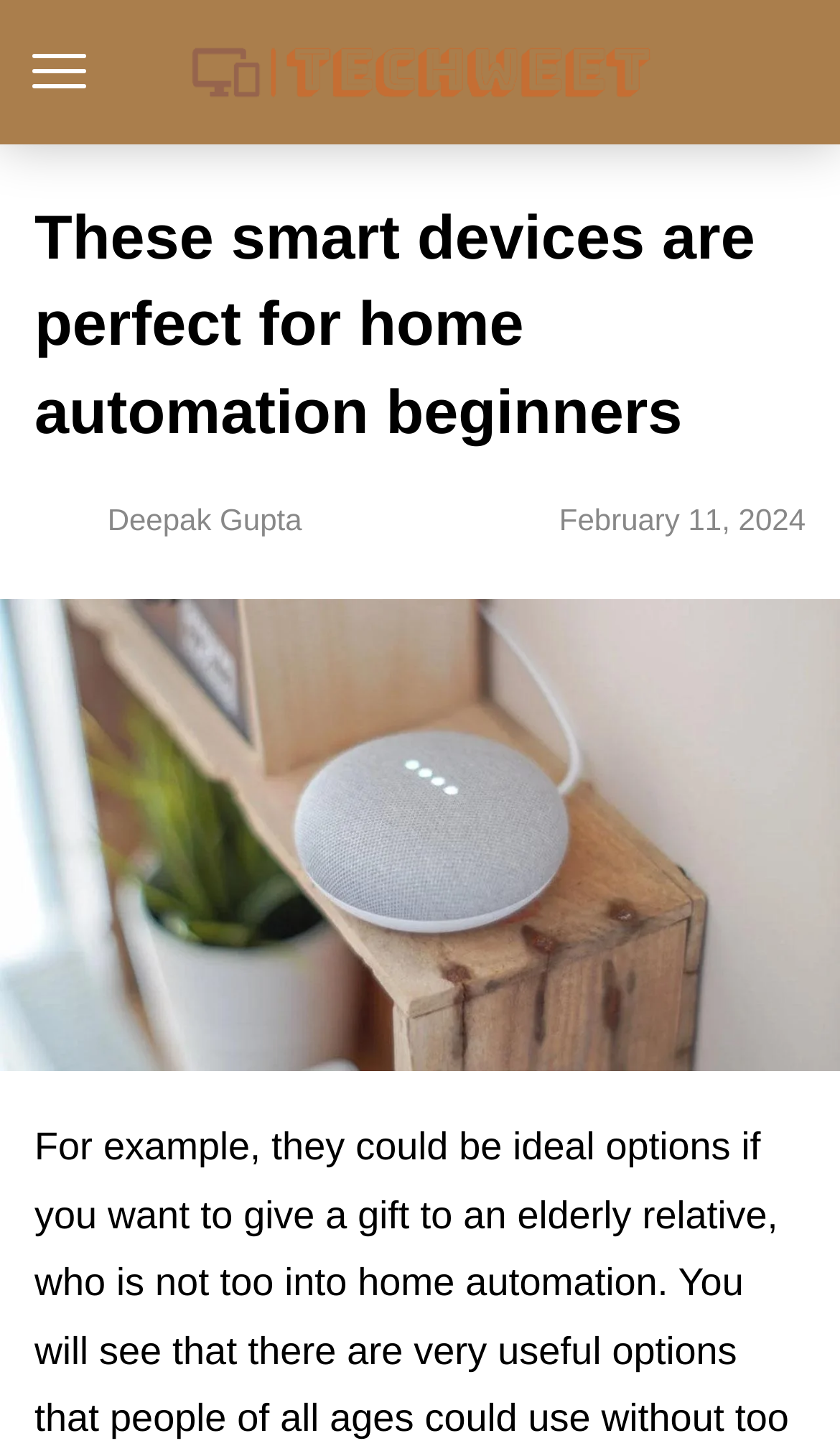When was the article published?
Please provide a single word or phrase as your answer based on the screenshot.

February 11, 2024